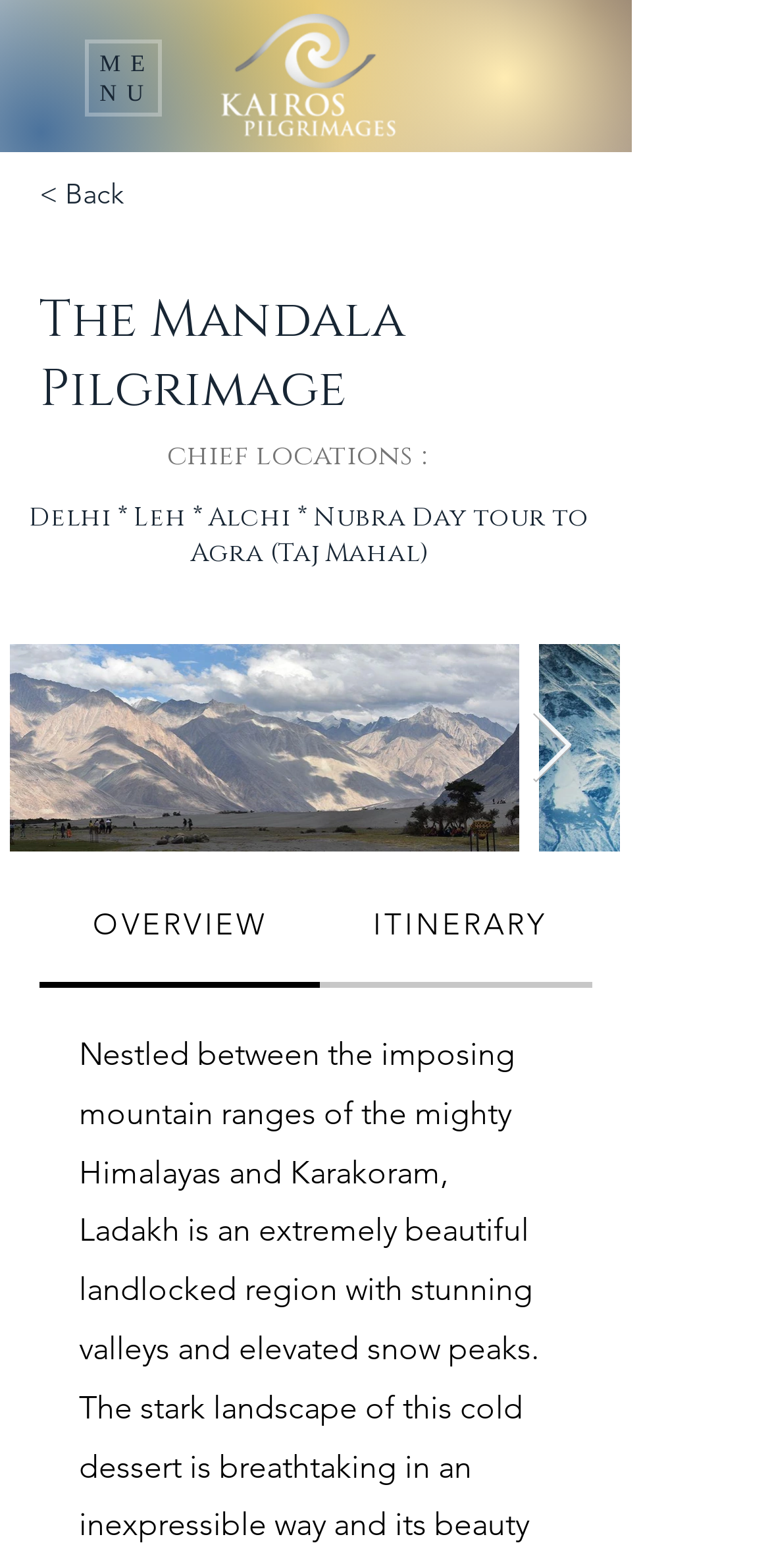Can you extract the primary headline text from the webpage?

The Mandala Pilgrimage